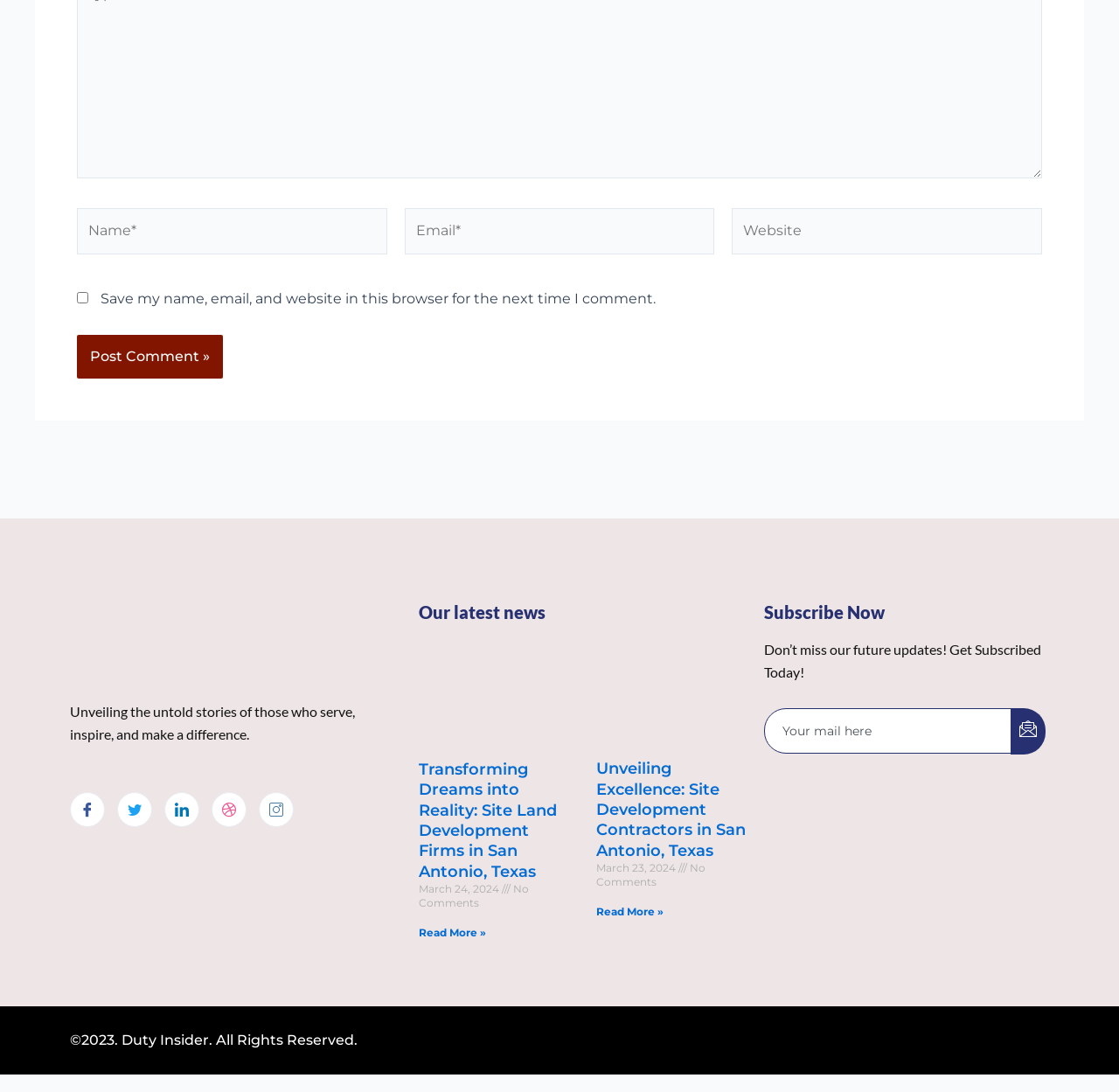Identify the bounding box coordinates of the area you need to click to perform the following instruction: "Read more about Transforming Dreams into Reality".

[0.374, 0.848, 0.434, 0.86]